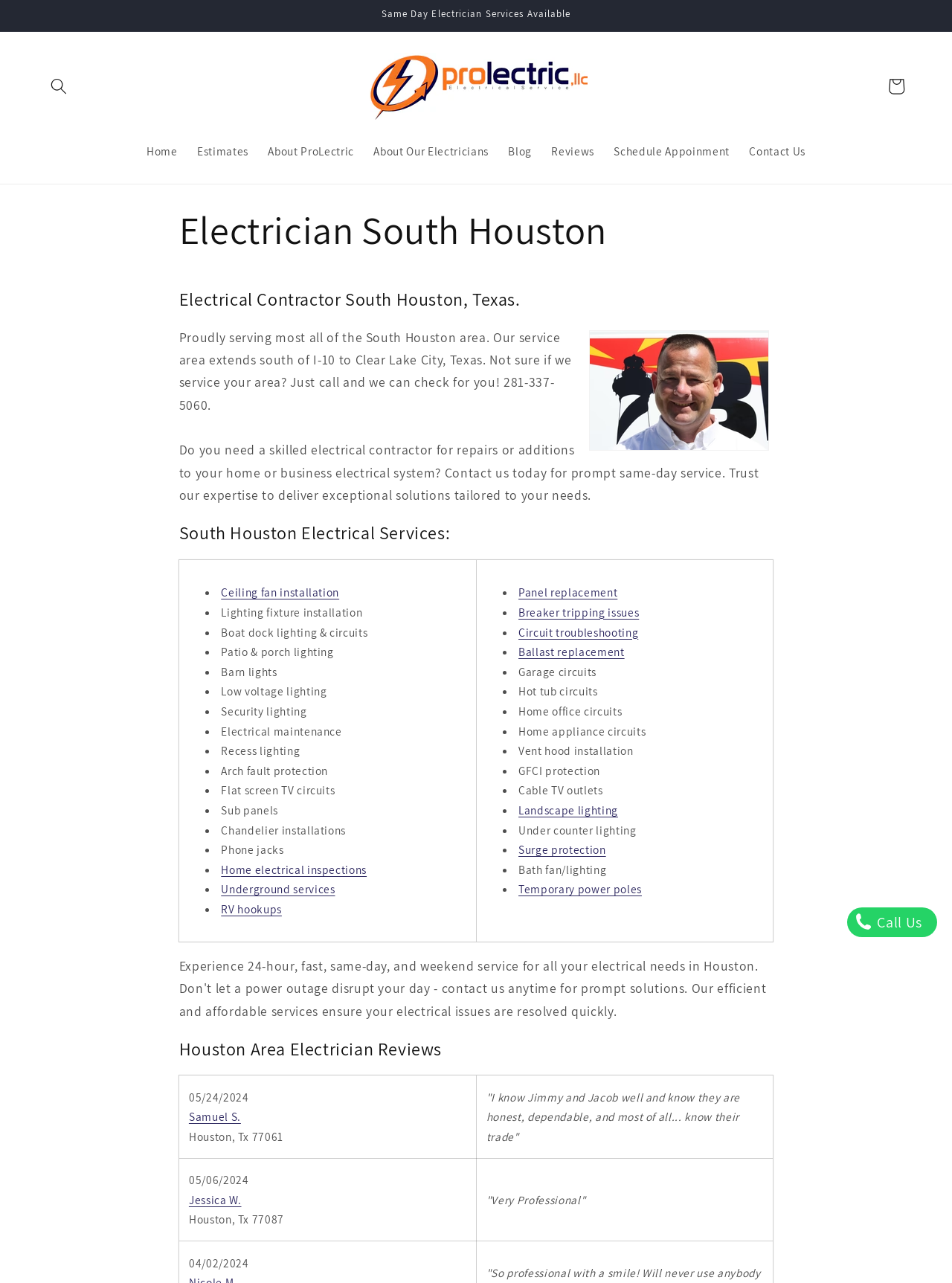Reply to the question with a single word or phrase:
What type of electrical services are offered?

Various services